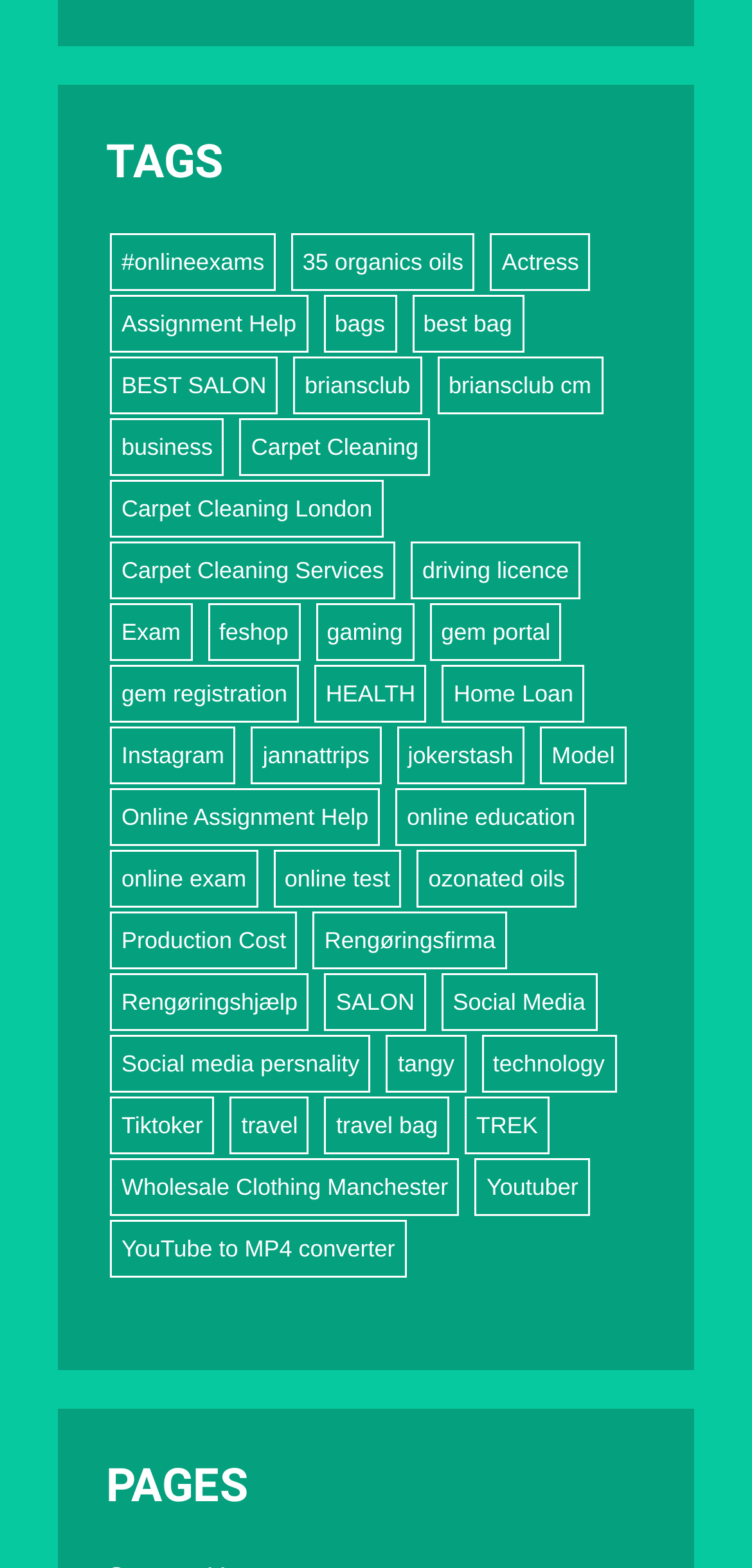From the element description: "35 organics oils", extract the bounding box coordinates of the UI element. The coordinates should be expressed as four float numbers between 0 and 1, in the order [left, top, right, bottom].

[0.387, 0.149, 0.632, 0.185]